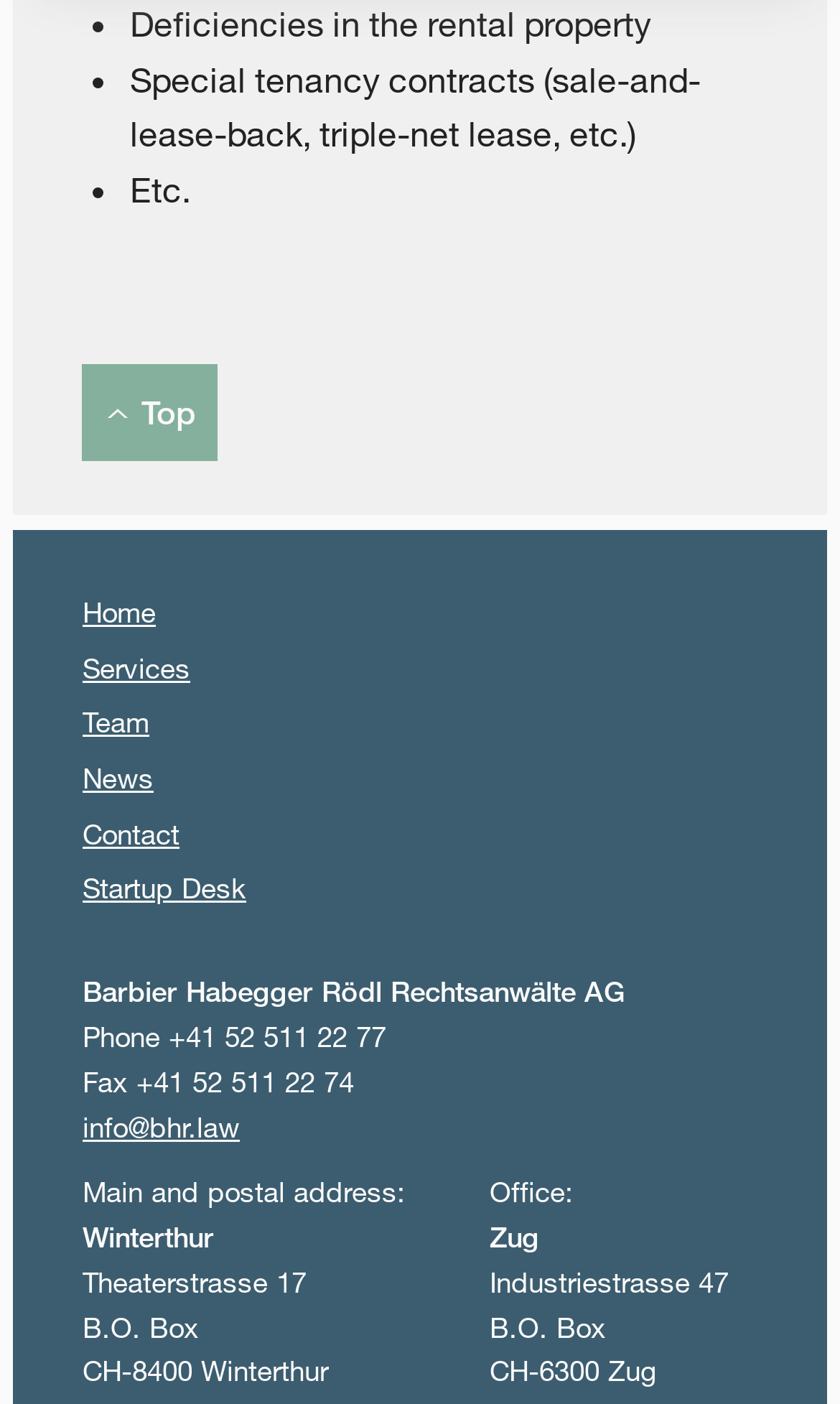What is the name of the law firm?
Craft a detailed and extensive response to the question.

The name of the law firm can be found in the group element with bounding box coordinates [0.098, 0.691, 0.902, 0.819], which contains the static text 'Barbier Habegger Rödl Rechtsanwälte AG'.